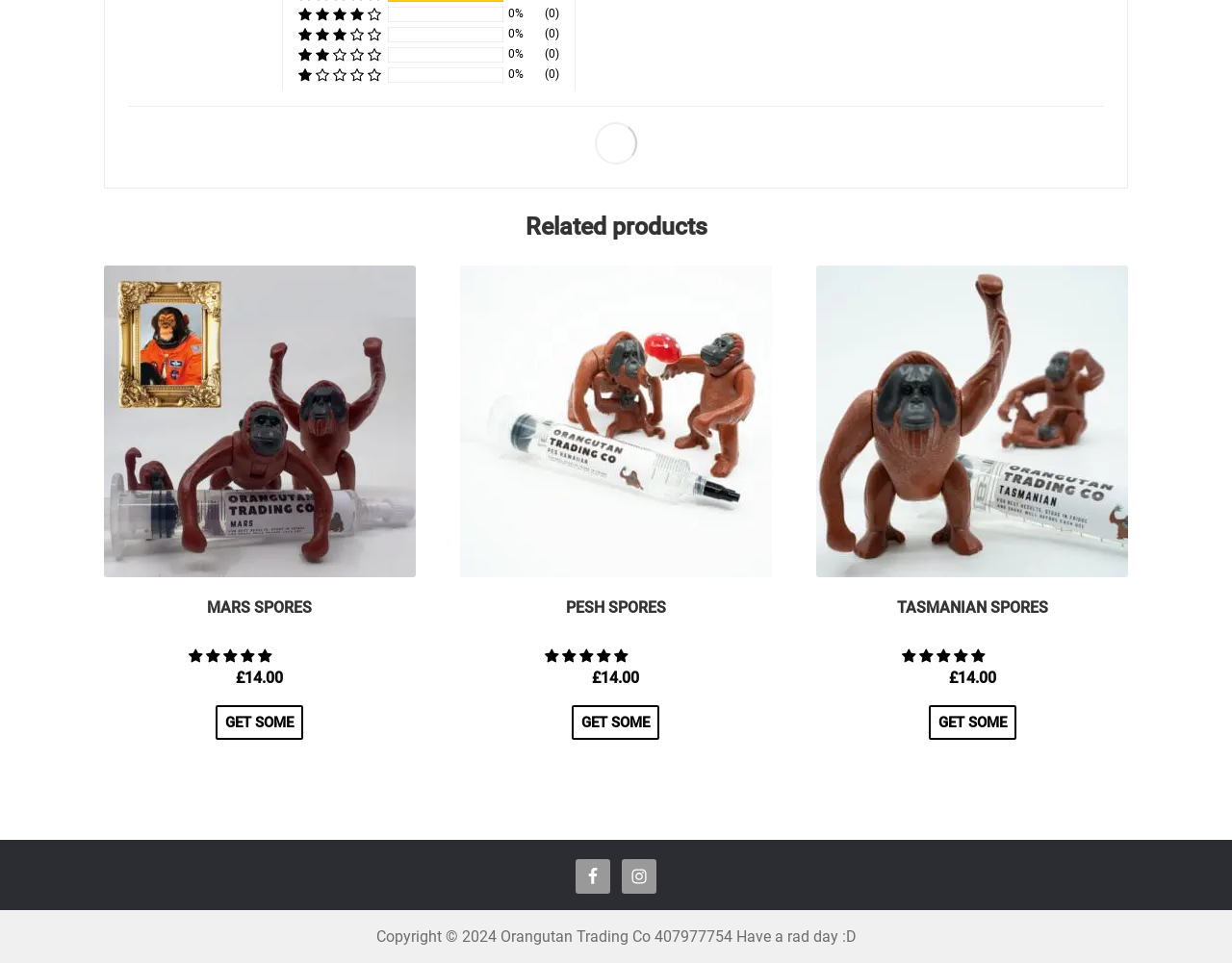Please identify the bounding box coordinates of the element's region that needs to be clicked to fulfill the following instruction: "Click the 0% (0) reviews with 4 star rating button". The bounding box coordinates should consist of four float numbers between 0 and 1, i.e., [left, top, right, bottom].

[0.242, 0.006, 0.309, 0.023]